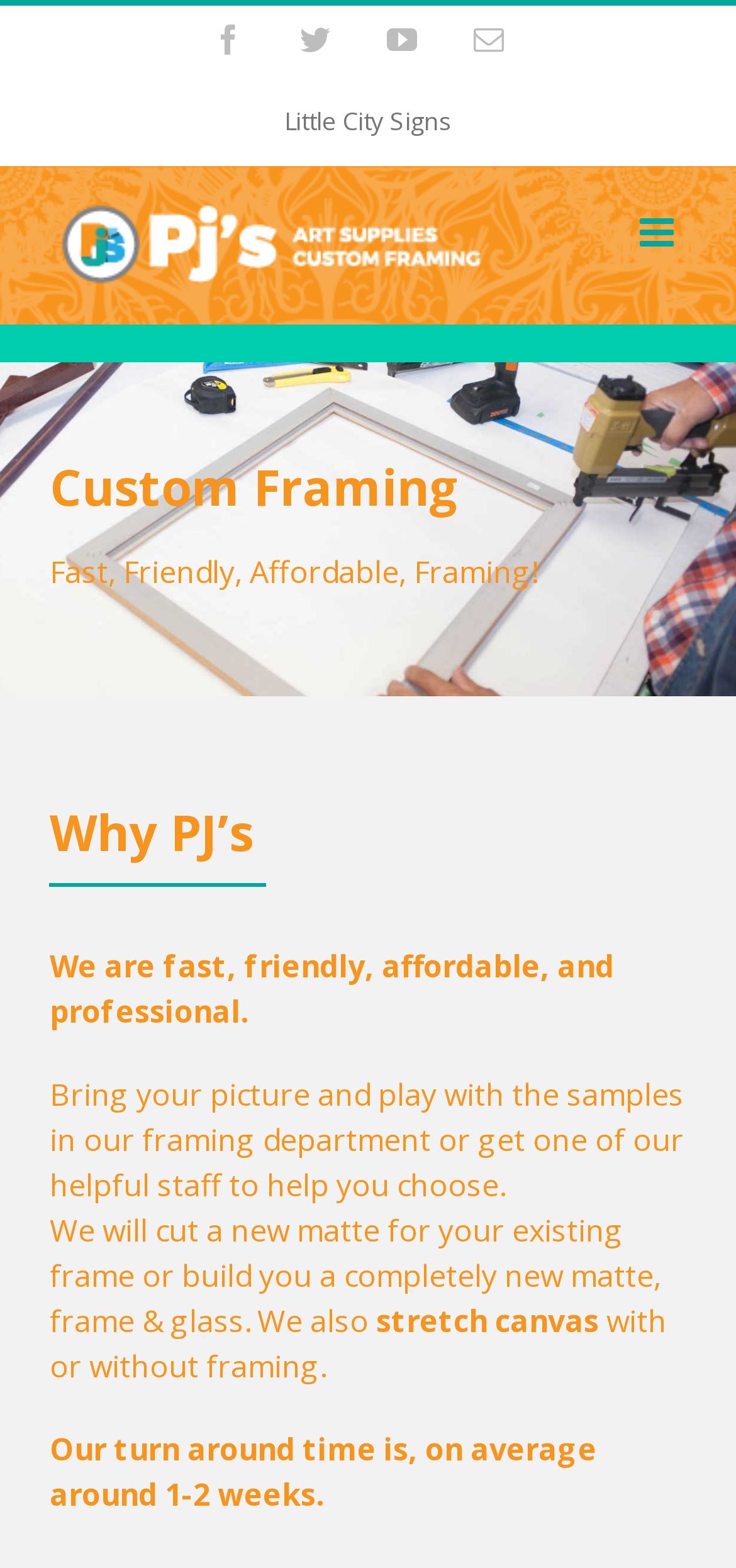Generate a thorough description of the webpage.

The webpage is about PJ's Art Supply and Custom Framing, a business that offers custom framing services. At the top left corner, there are social media links to Facebook, Twitter, YouTube, and Email. Next to these links, there is a secondary menu with a link to "Little City Signs". 

On the top center, the PJ's Art Supply and Custom Framing logo is displayed, which is also a clickable link. To the right of the logo, there is a toggle button to open the mobile menu. 

Below the logo, there is a heading that reads "Custom Framing" followed by a tagline "Fast, Friendly, Affordable, Framing!". Underneath, there is another heading "Why PJ's" which is followed by a paragraph describing the business's values and services. 

The paragraph explains that PJ's is fast, friendly, affordable, and professional, and that customers can bring their pictures to play with samples in the framing department or get help from the staff. The text also mentions that the business can cut a new matte for an existing frame or build a completely new frame, and that they also stretch canvas with or without framing. 

Finally, at the bottom, there is a note about the turnaround time, which is around 1-2 weeks on average.